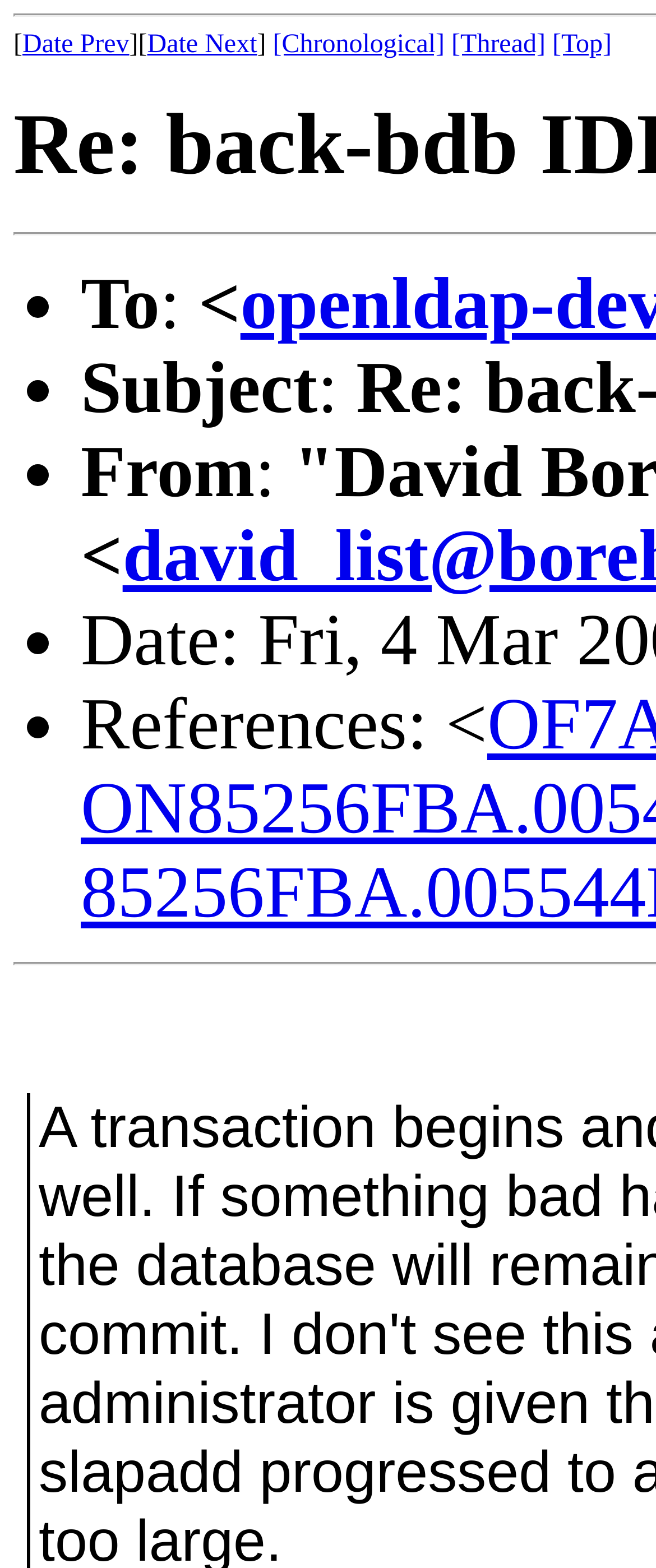Refer to the image and provide an in-depth answer to the question:
What is the text after 'References:'?

By looking at the StaticText element with coordinates [0.123, 0.436, 0.743, 0.488], I can see that the text after 'References:' is '<'.